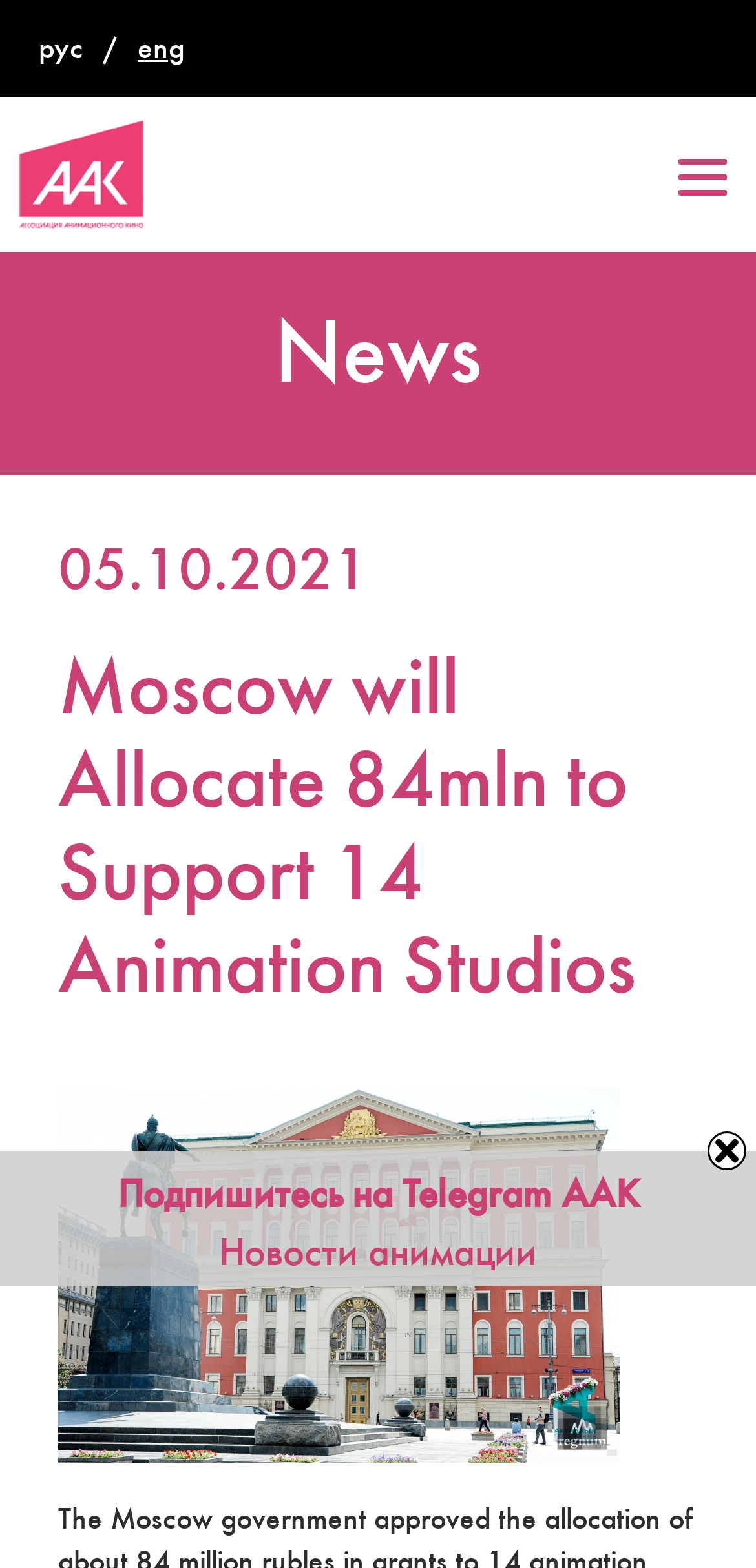What is the title of the news article?
Analyze the screenshot and provide a detailed answer to the question.

I found a heading element with the text 'Moscow will Allocate 84mln to Support 14 Animation Studios', which is likely the title of the news article.